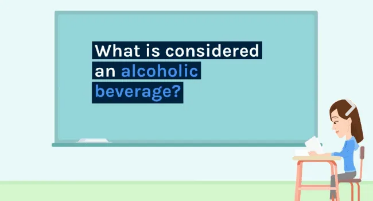What is the tone of the design?
Analyze the screenshot and provide a detailed answer to the question.

The question is asking about the tone conveyed by the design of the digital classroom setting. The caption describes the design as conveying an 'inviting and informative tone', which suggests that the environment is welcoming and focused on educating about alcoholic beverages.